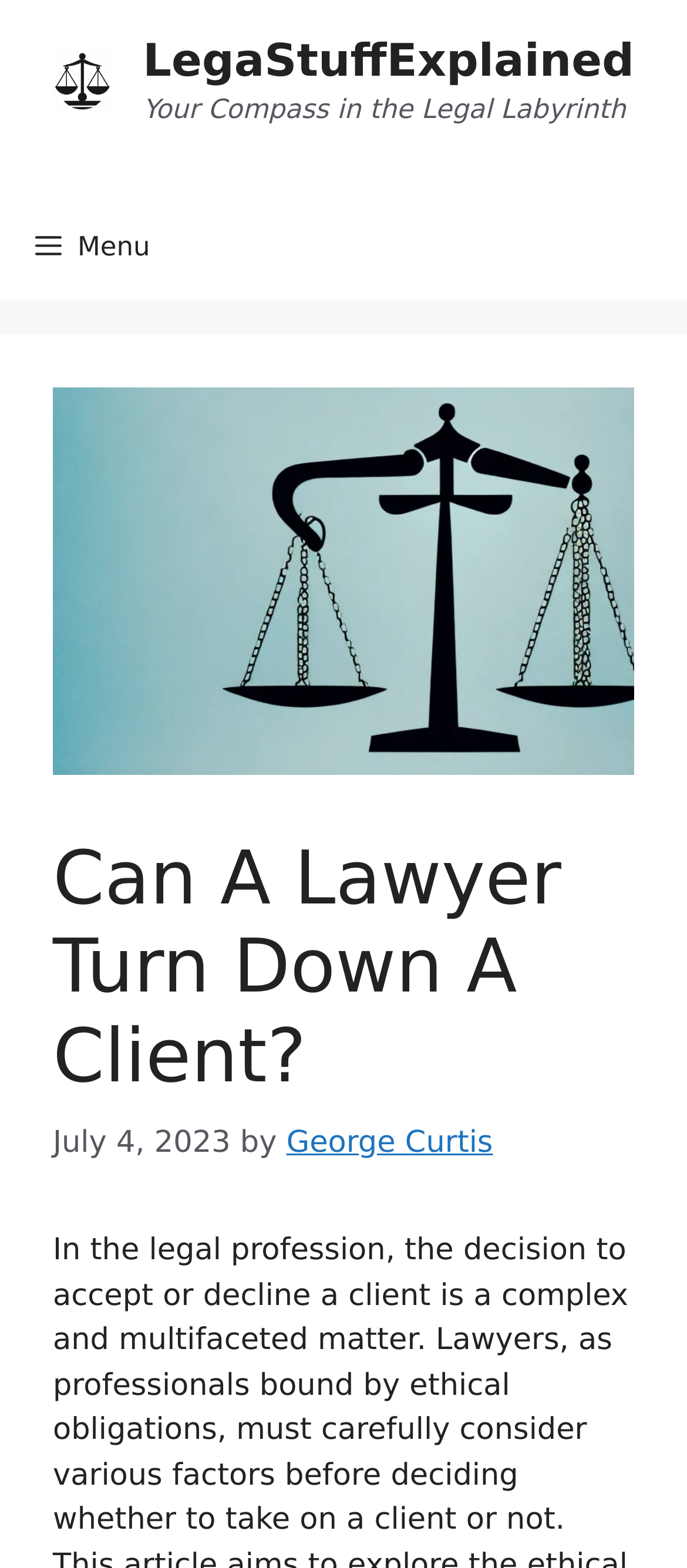What is the name of the website?
Could you answer the question with a detailed and thorough explanation?

The name of the website can be found in the banner section at the top of the webpage, which contains a link with the text 'LegaStuffExplained'.